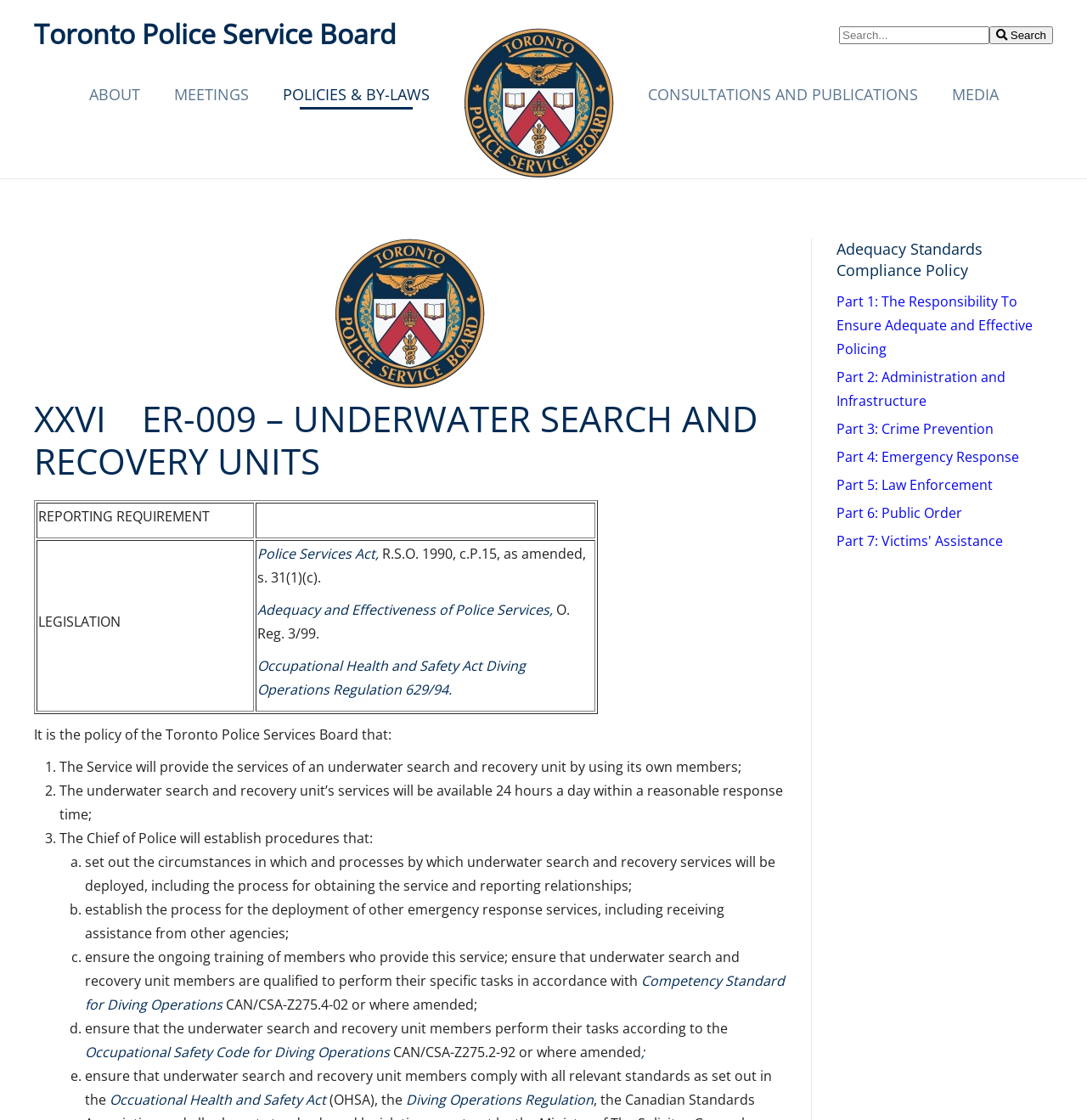Determine the bounding box coordinates of the clickable element to achieve the following action: 'Go to ABOUT page'. Provide the coordinates as four float values between 0 and 1, formatted as [left, top, right, bottom].

[0.082, 0.073, 0.129, 0.097]